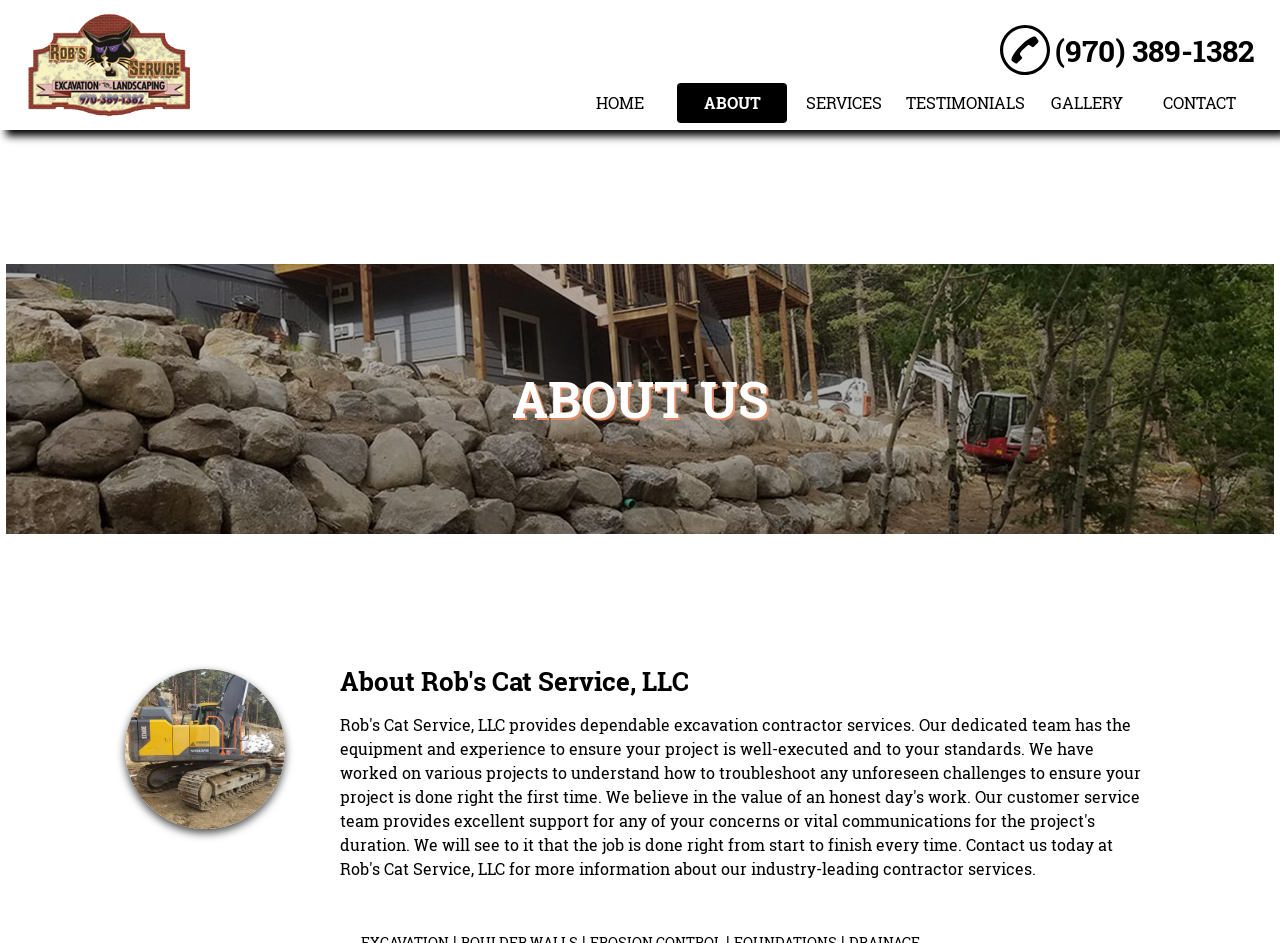What is the location of the company?
From the image, respond using a single word or phrase.

Conifer, CO 80433